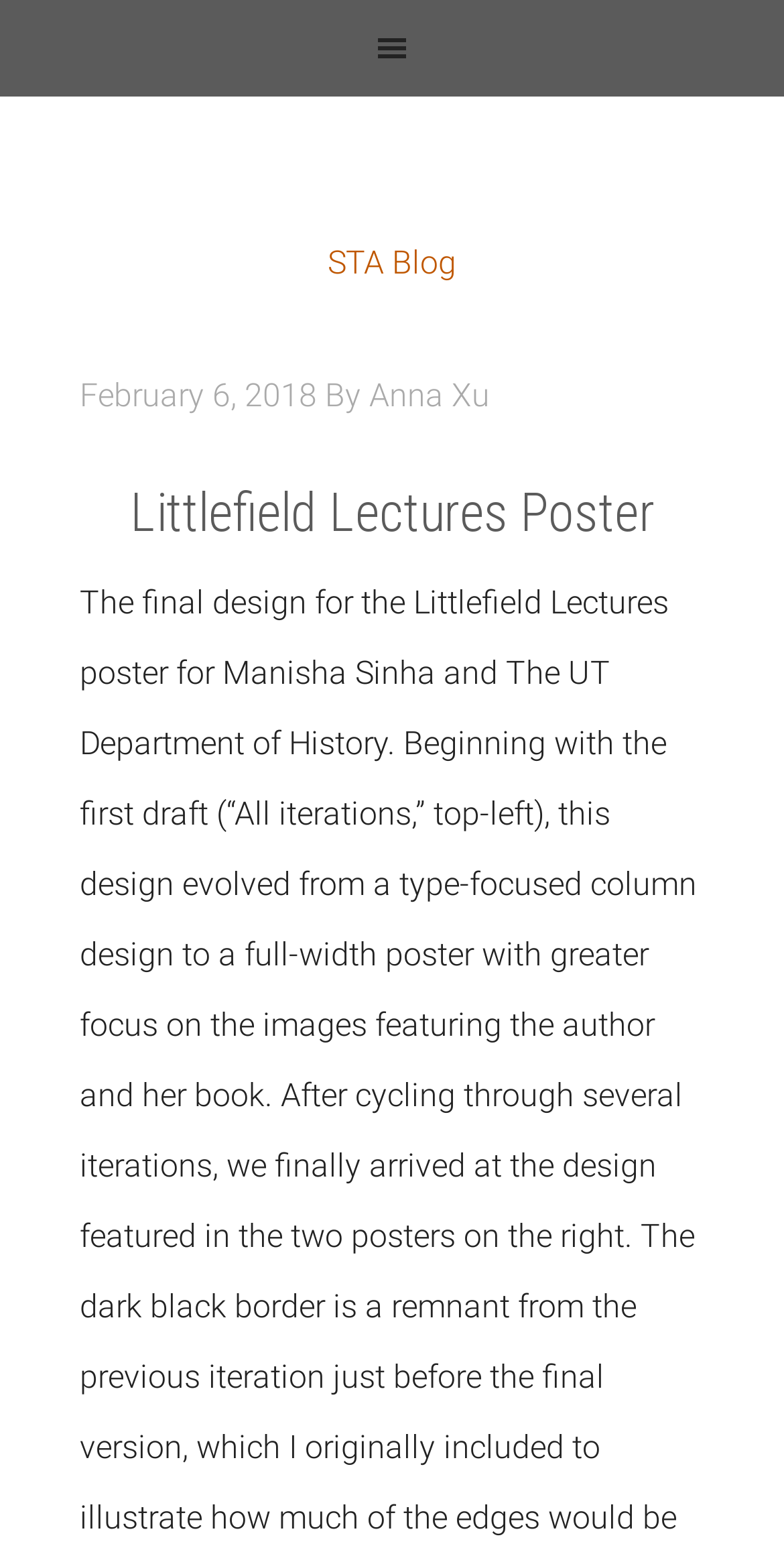Using a single word or phrase, answer the following question: 
What is the title of the poster?

Littlefield Lectures Poster